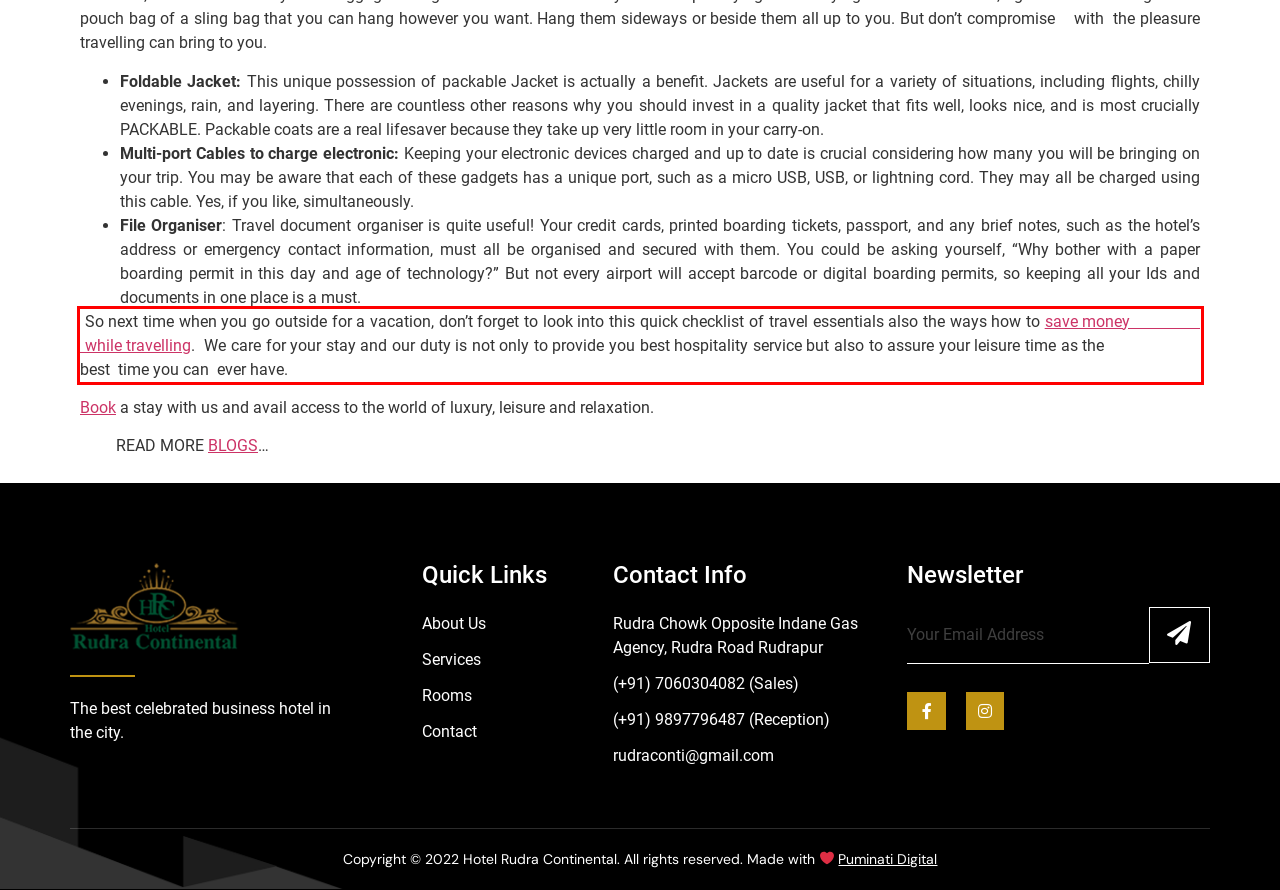In the screenshot of the webpage, find the red bounding box and perform OCR to obtain the text content restricted within this red bounding box.

So next time when you go outside for a vacation, don’t forget to look into this quick checklist of travel essentials also the ways how to save money while travelling. We care for your stay and our duty is not only to provide you best hospitality service but also to assure your leisure time as the best time you can ever have.